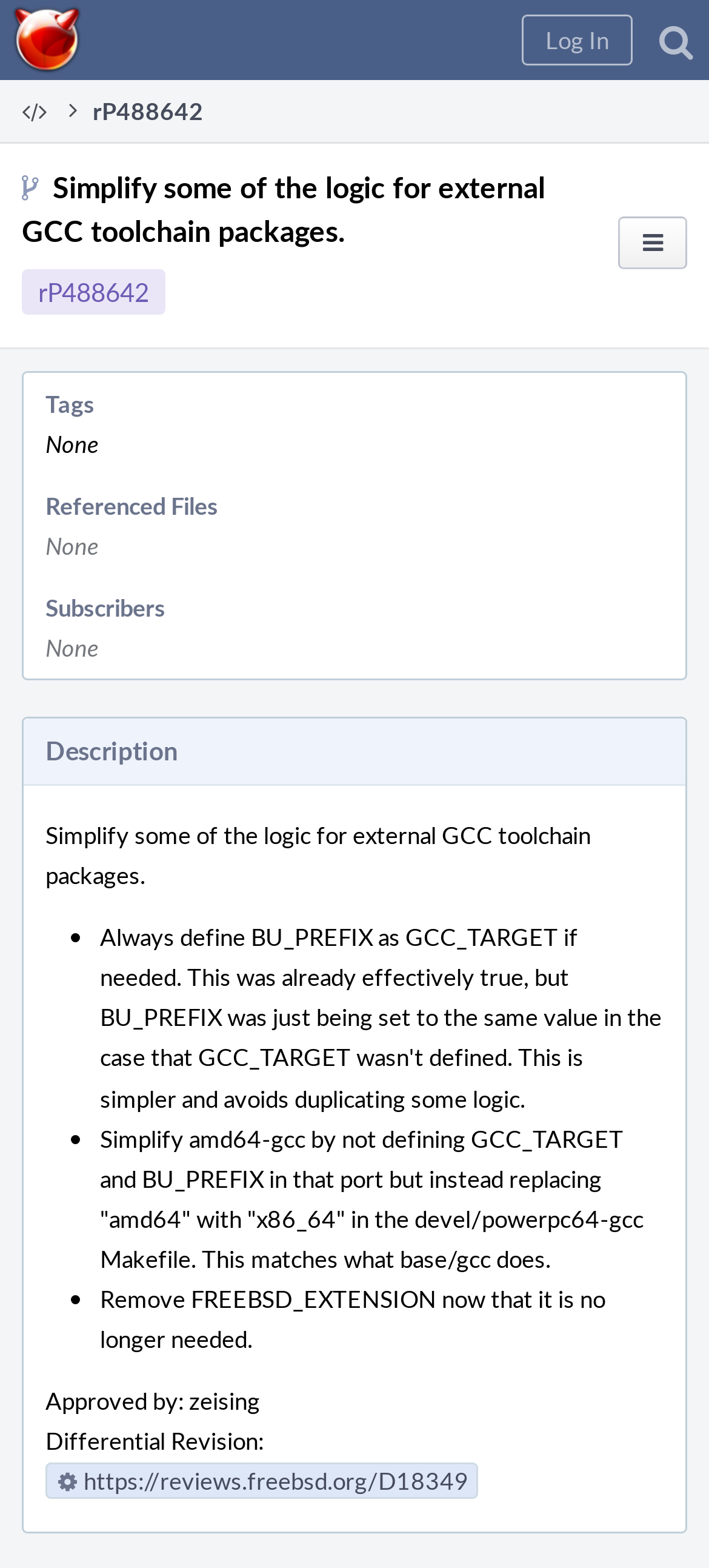What is the purpose of this webpage?
Respond to the question with a well-detailed and thorough answer.

Based on the content of the webpage, it appears to be displaying a patch or a change to a software package, including a description, tags, and referenced files.